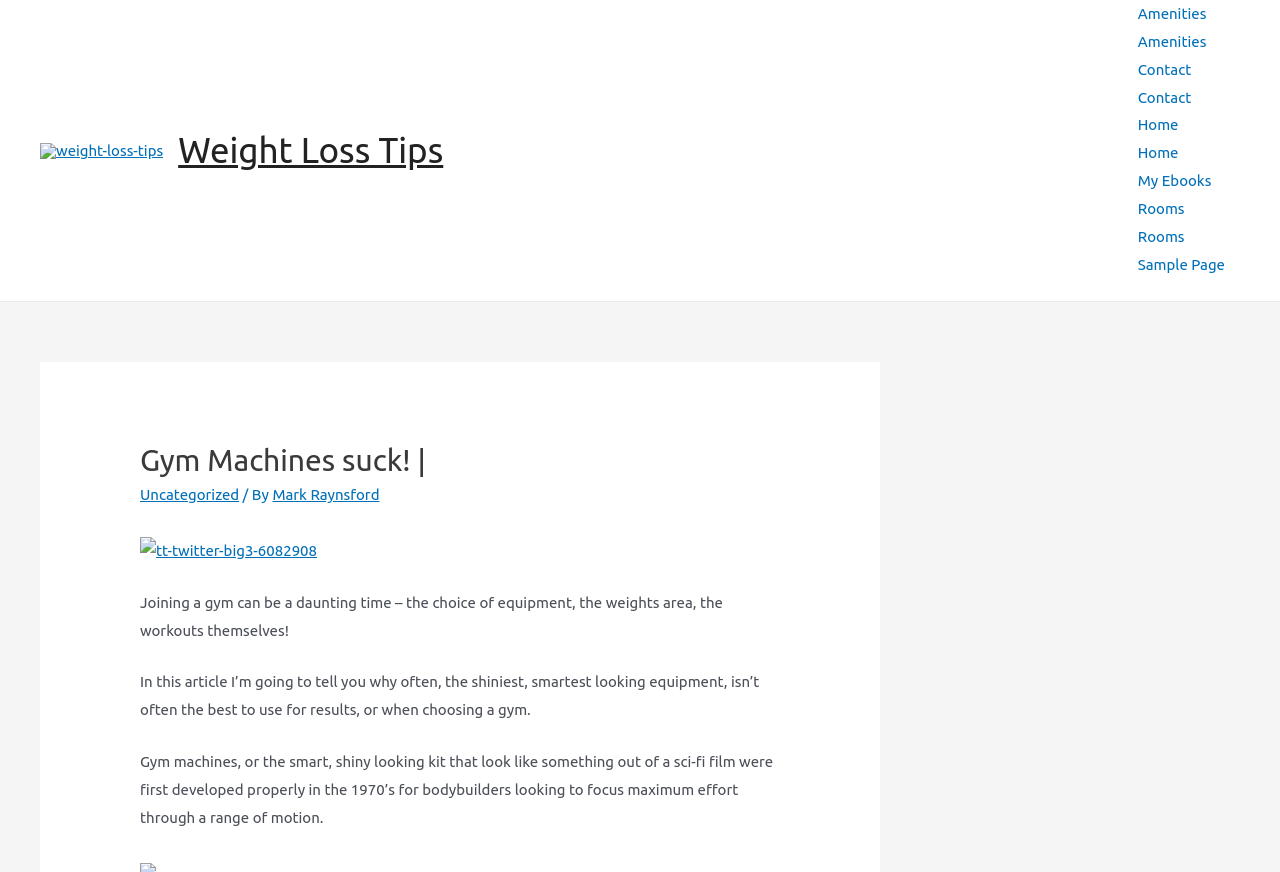Determine the bounding box for the described HTML element: "Weight Loss Tips". Ensure the coordinates are four float numbers between 0 and 1 in the format [left, top, right, bottom].

[0.139, 0.15, 0.346, 0.195]